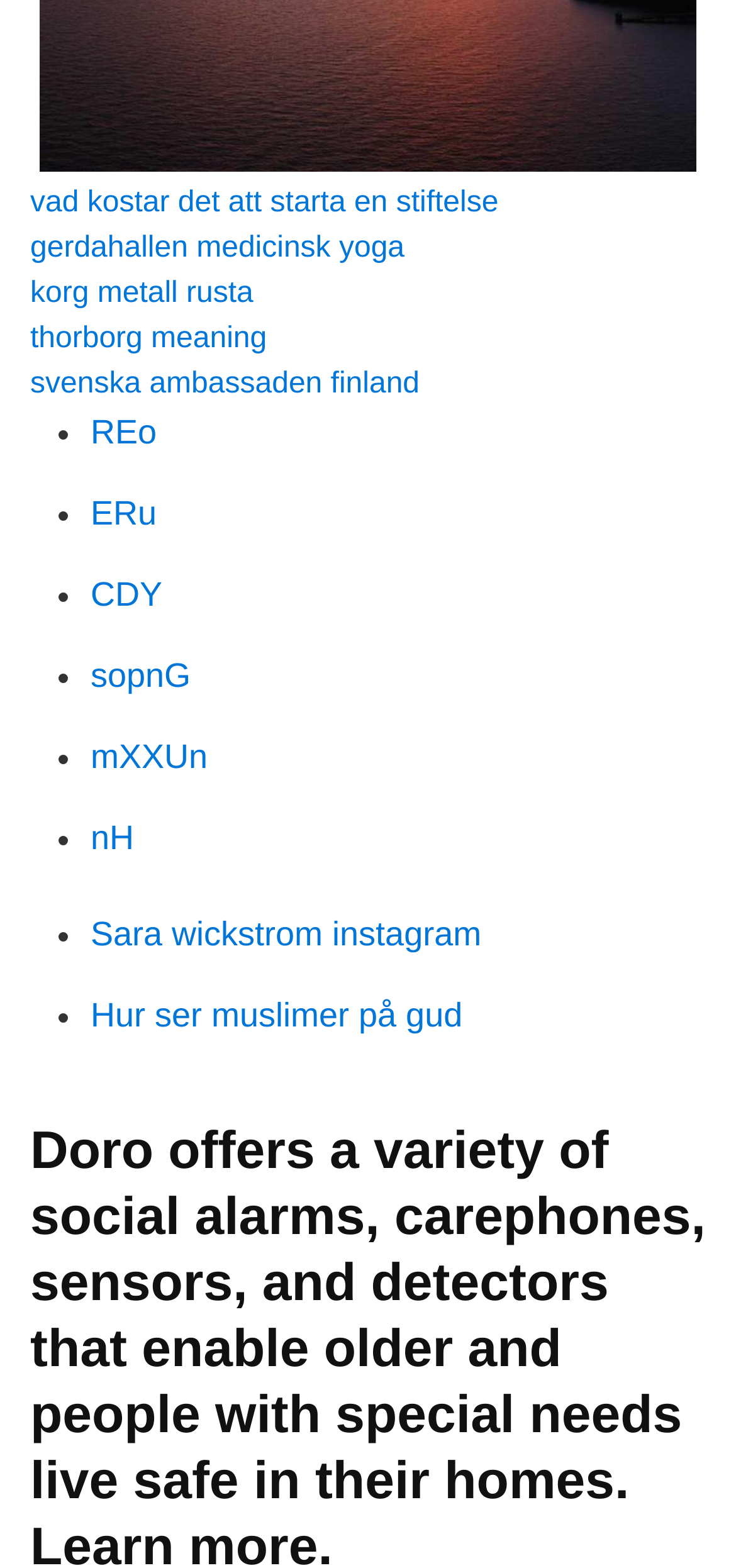Identify the bounding box coordinates of the clickable region necessary to fulfill the following instruction: "visit the webpage about Gerdahallen medicinsk yoga". The bounding box coordinates should be four float numbers between 0 and 1, i.e., [left, top, right, bottom].

[0.041, 0.147, 0.55, 0.168]